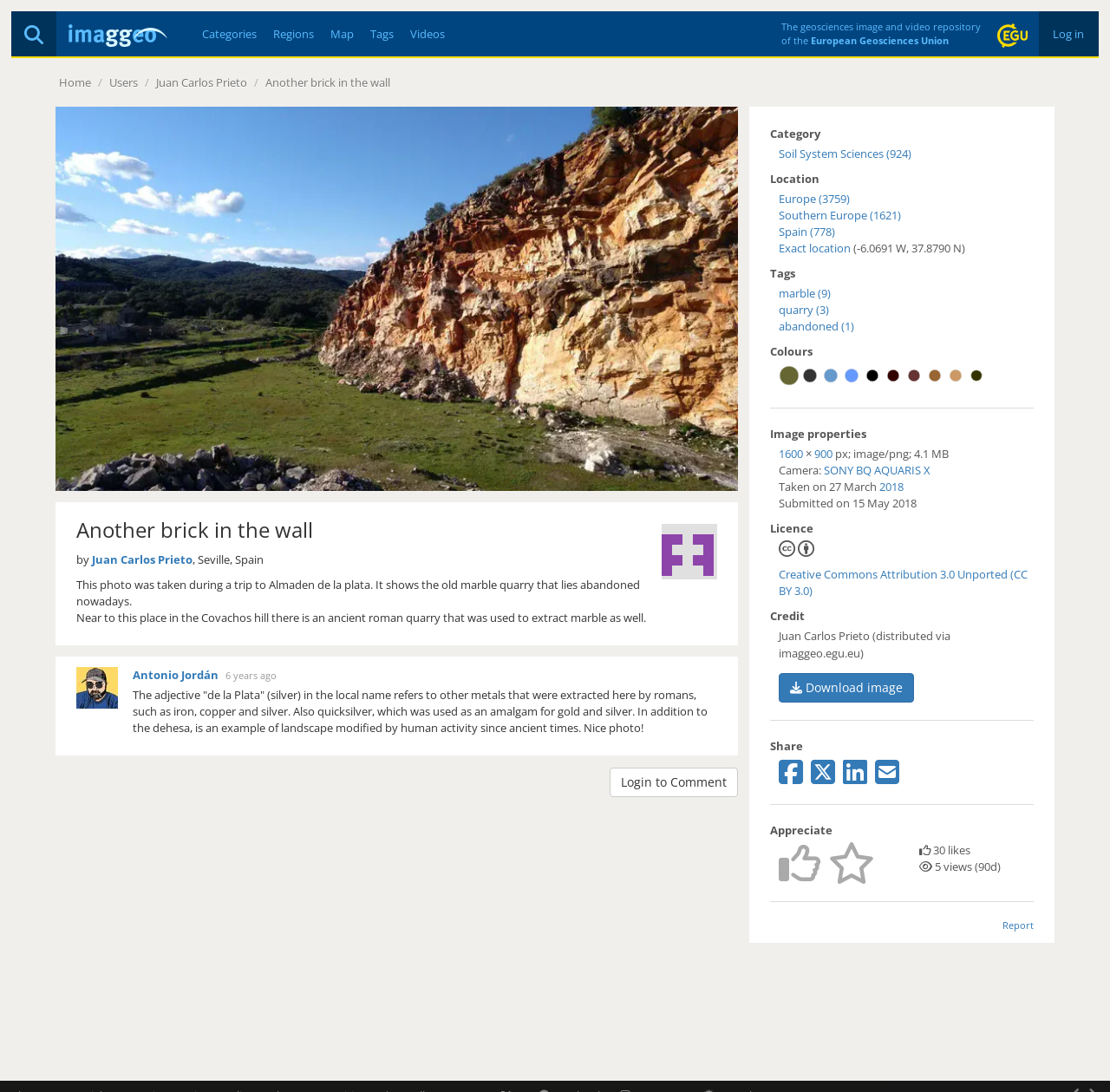What is the category of the image 'Another brick in the wall'?
Please provide a single word or phrase based on the screenshot.

Soil System Sciences